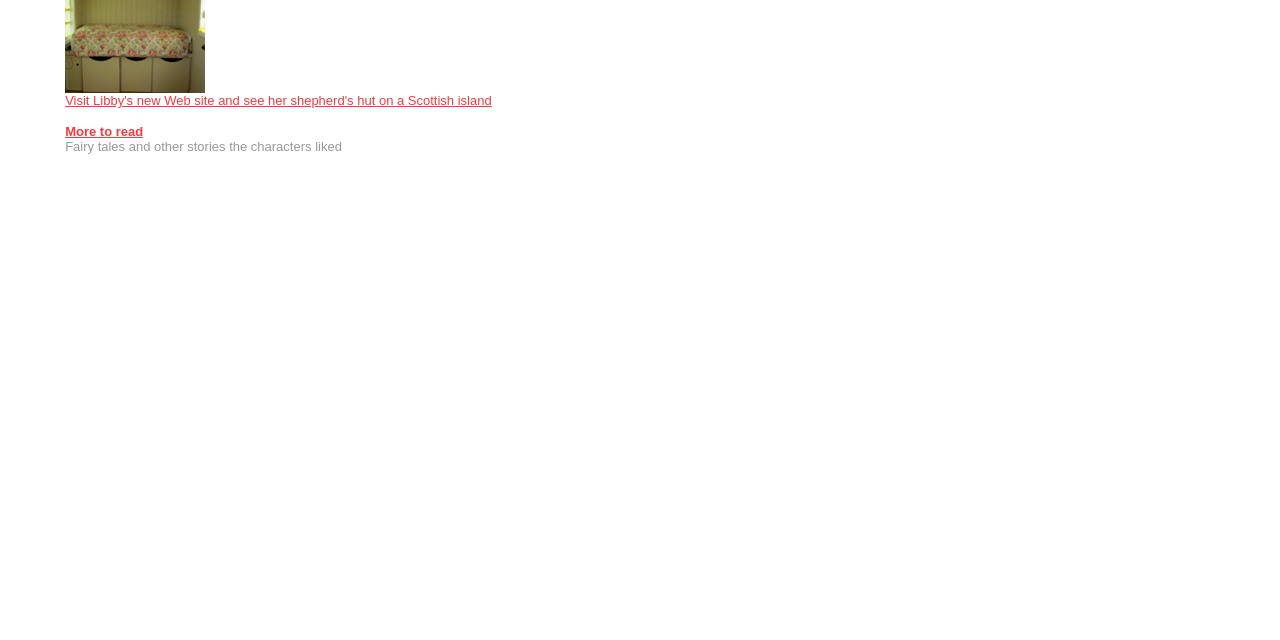Mark the bounding box of the element that matches the following description: "RK520-10 All-in-one Soil Sensor".

None